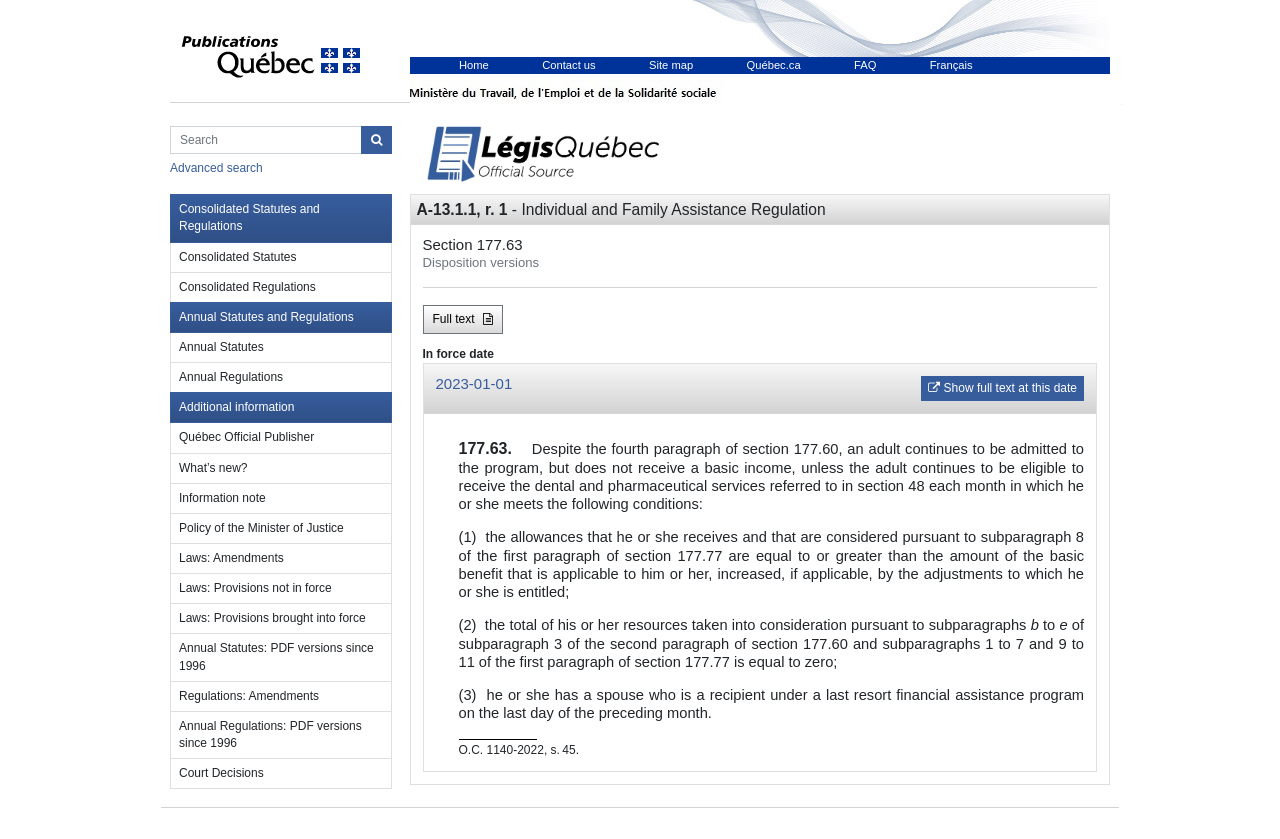Identify the bounding box coordinates for the UI element described as follows: "Gaia operations(link is external)". Ensure the coordinates are four float numbers between 0 and 1, formatted as [left, top, right, bottom].

None